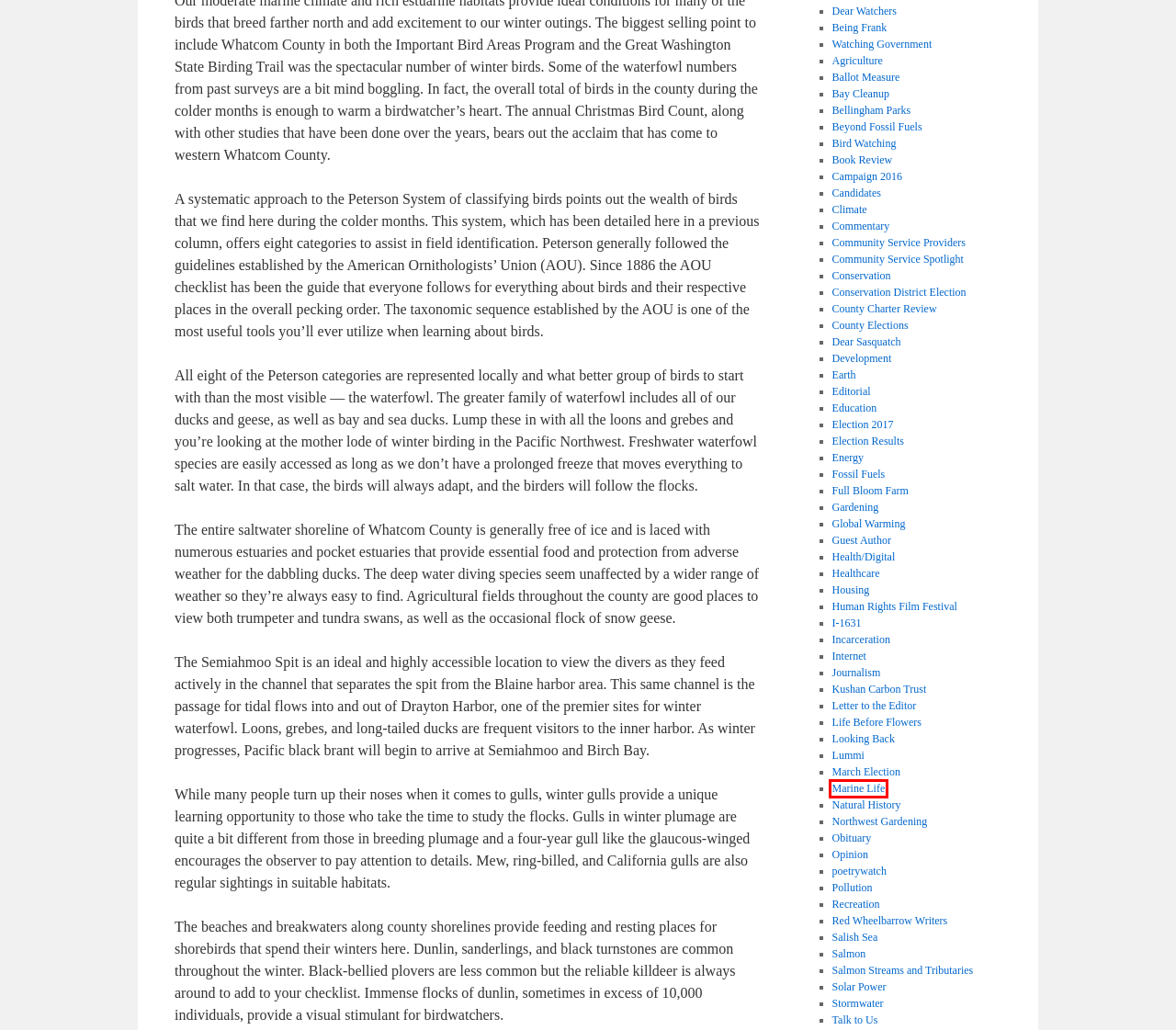You have a screenshot of a webpage with a red bounding box around an element. Select the webpage description that best matches the new webpage after clicking the element within the red bounding box. Here are the descriptions:
A. Being Frank | Article Categories | Whatcom Watch Online
B. March Election | Article Categories | Whatcom Watch Online
C. Kushan Carbon Trust | Article Categories | Whatcom Watch Online
D. Red Wheelbarrow Writers | Article Categories | Whatcom Watch Online
E. Community Service Providers | Article Categories | Whatcom Watch Online
F. Marine Life | Article Categories | Whatcom Watch Online
G. Dear Watchers | Article Categories | Whatcom Watch Online
H. poetrywatch | Article Categories | Whatcom Watch Online

F